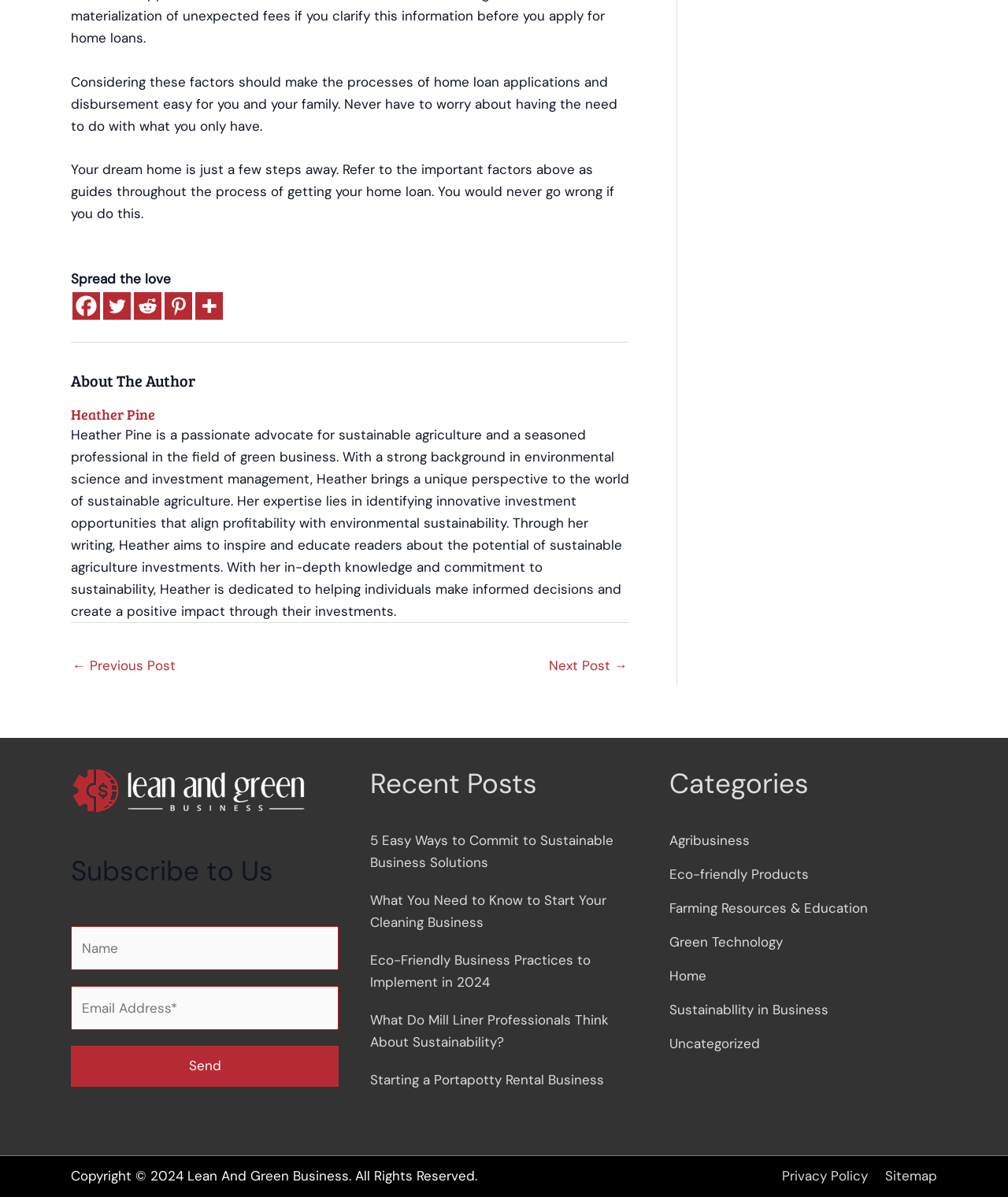Using the element description: "Agribusiness", determine the bounding box coordinates for the specified UI element. The coordinates should be four float numbers between 0 and 1, [left, top, right, bottom].

[0.664, 0.695, 0.744, 0.709]